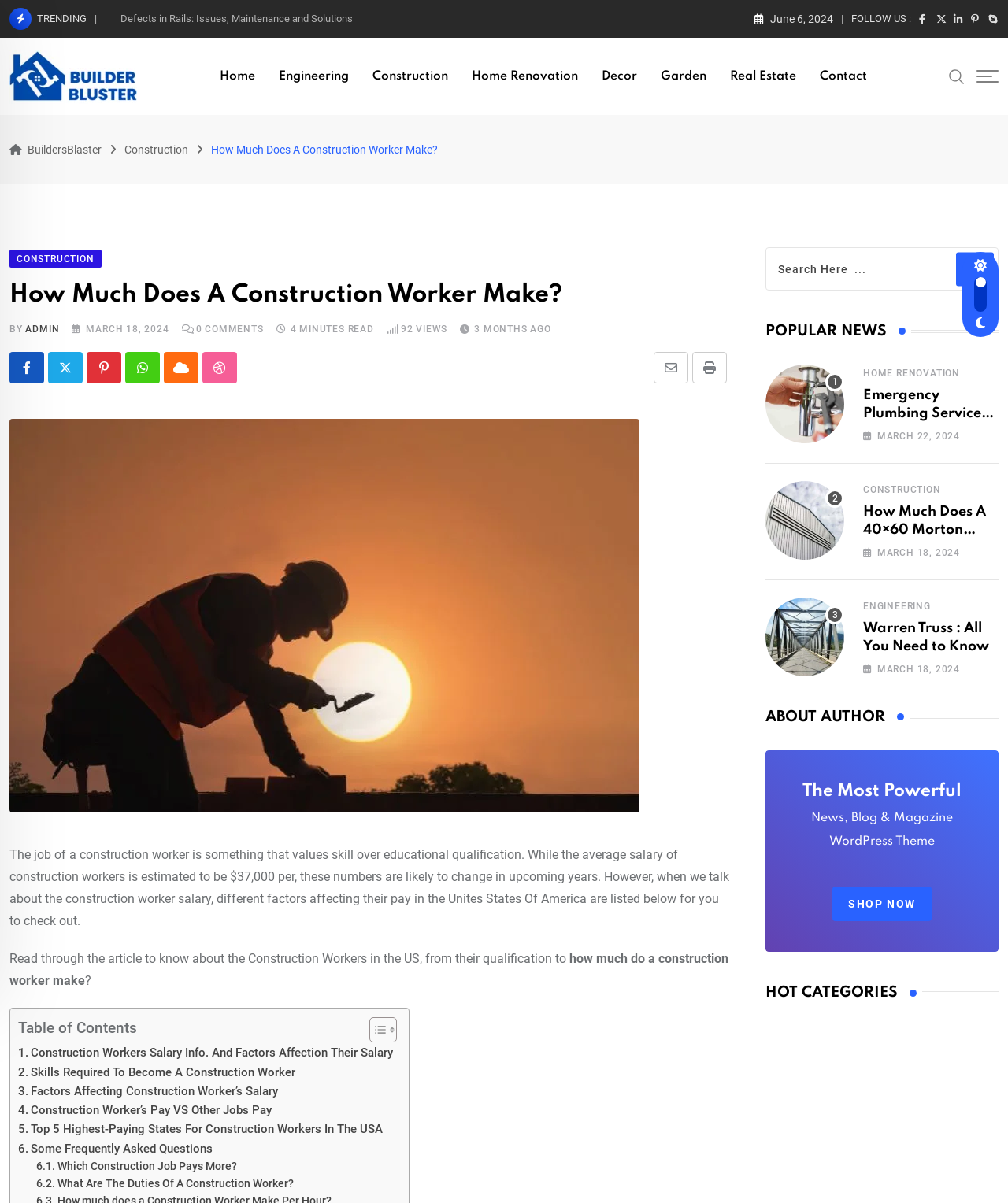Using the details in the image, give a detailed response to the question below:
What is the title of the article?

The title of the article is 'How Much Does A Construction Worker Make?' which suggests that the article will provide information about the salary of construction workers.